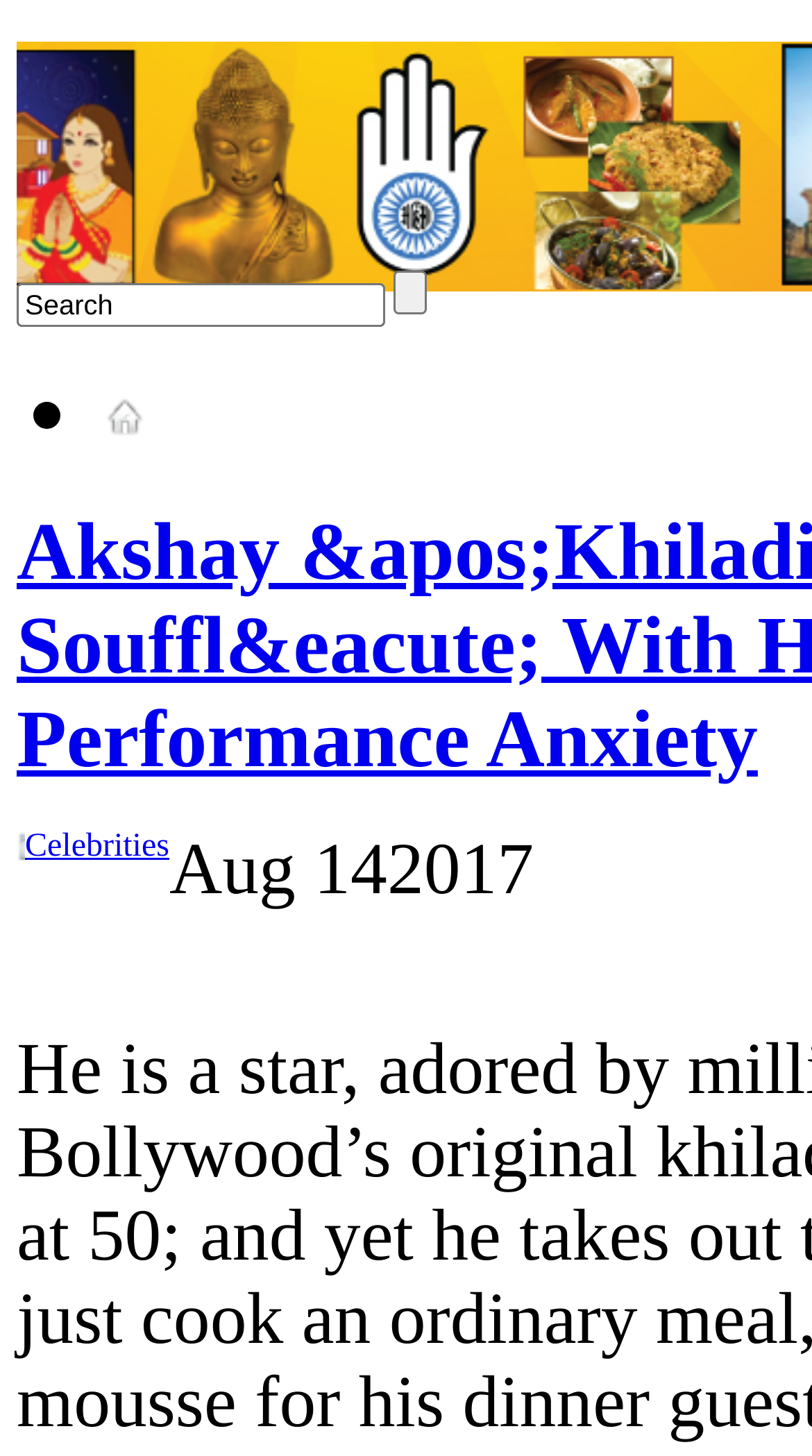For the given element description input value="Search" name="s" value="Search", determine the bounding box coordinates of the UI element. The coordinates should follow the format (top-left x, top-left y, bottom-right x, bottom-right y) and be within the range of 0 to 1.

[0.021, 0.194, 0.474, 0.224]